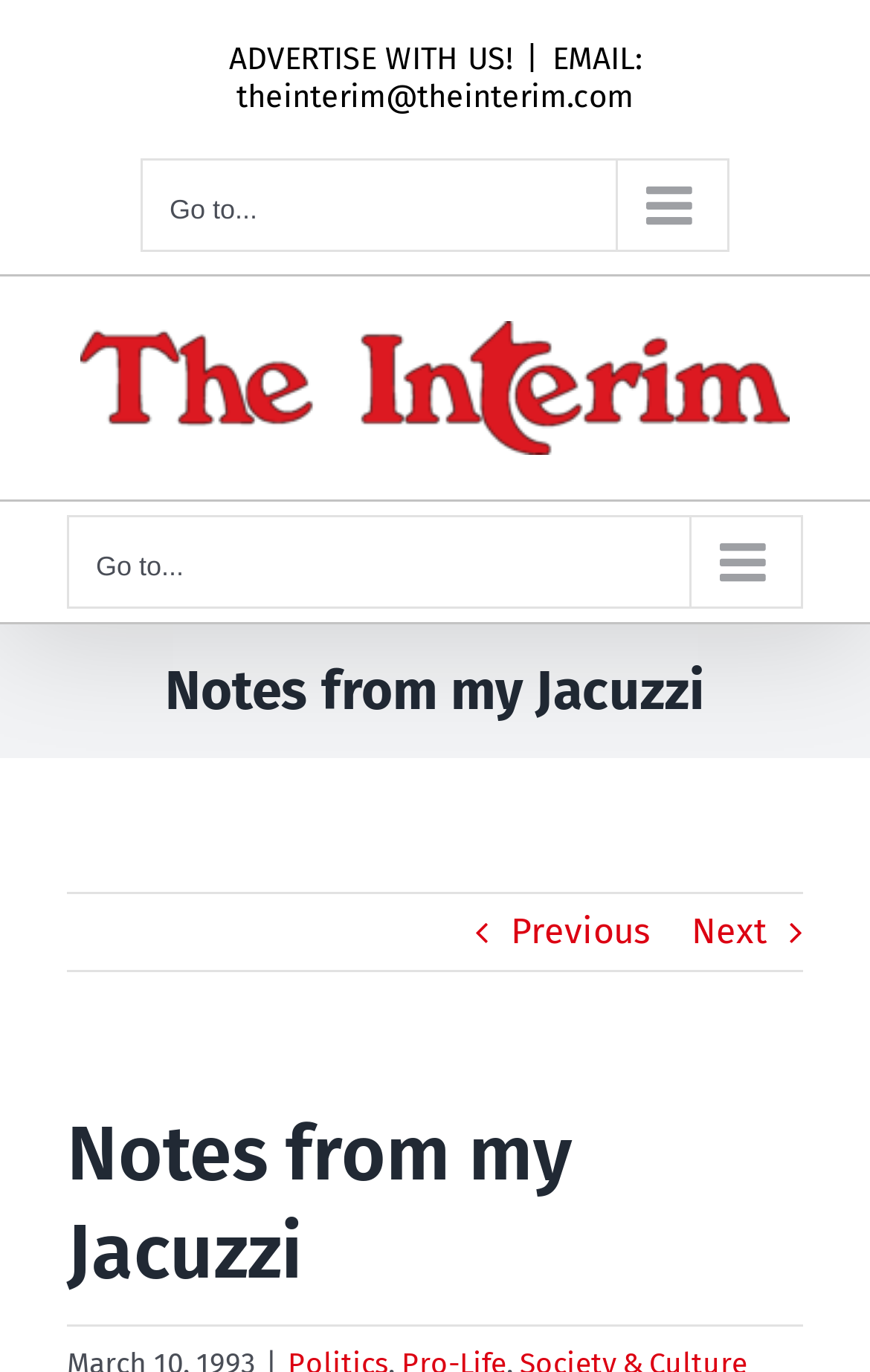Offer a meticulous caption that includes all visible features of the webpage.

The webpage appears to be a blog or article page with a focus on politics. At the top, there is a navigation menu on the left side, labeled as "Secondary Mobile Menu", and a logo of "The Interim" on the right side, which is an image with a link. Below the logo, there is another navigation menu, labeled as "Main Menu Mobile", which is also on the left side.

Above the main content area, there is a page title bar with a heading that reads "Notes from my Jacuzzi". This heading is centered and takes up most of the width of the page. On the right side of the page title bar, there are two links, "Previous" and "Next", which are likely used for pagination.

The main content area appears to be a single article or blog post, with a heading that reads "Notes from my Jacuzzi" again. The content of the article is not explicitly described in the accessibility tree, but based on the meta description, it seems to be a personal reflection or opinion piece about politics.

At the very top of the page, there are three elements: a static text "ADVERTISE WITH US!", a separator "|" and a link "EMAIL: theinterim@theinterim.com", which are all aligned horizontally and take up about half of the page width.